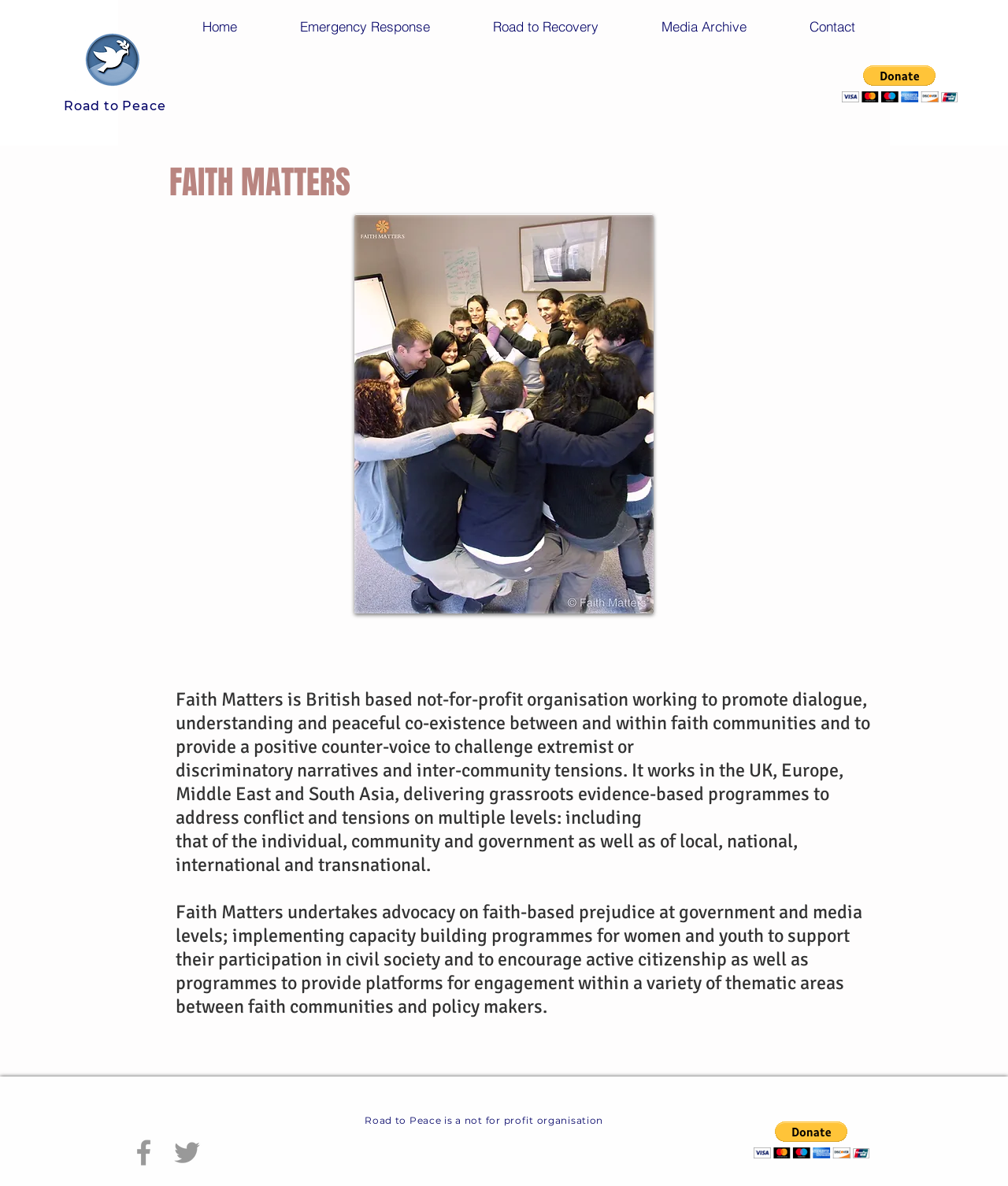Respond to the question below with a single word or phrase: What is the purpose of the 'Donate via PayPal' button?

To donate